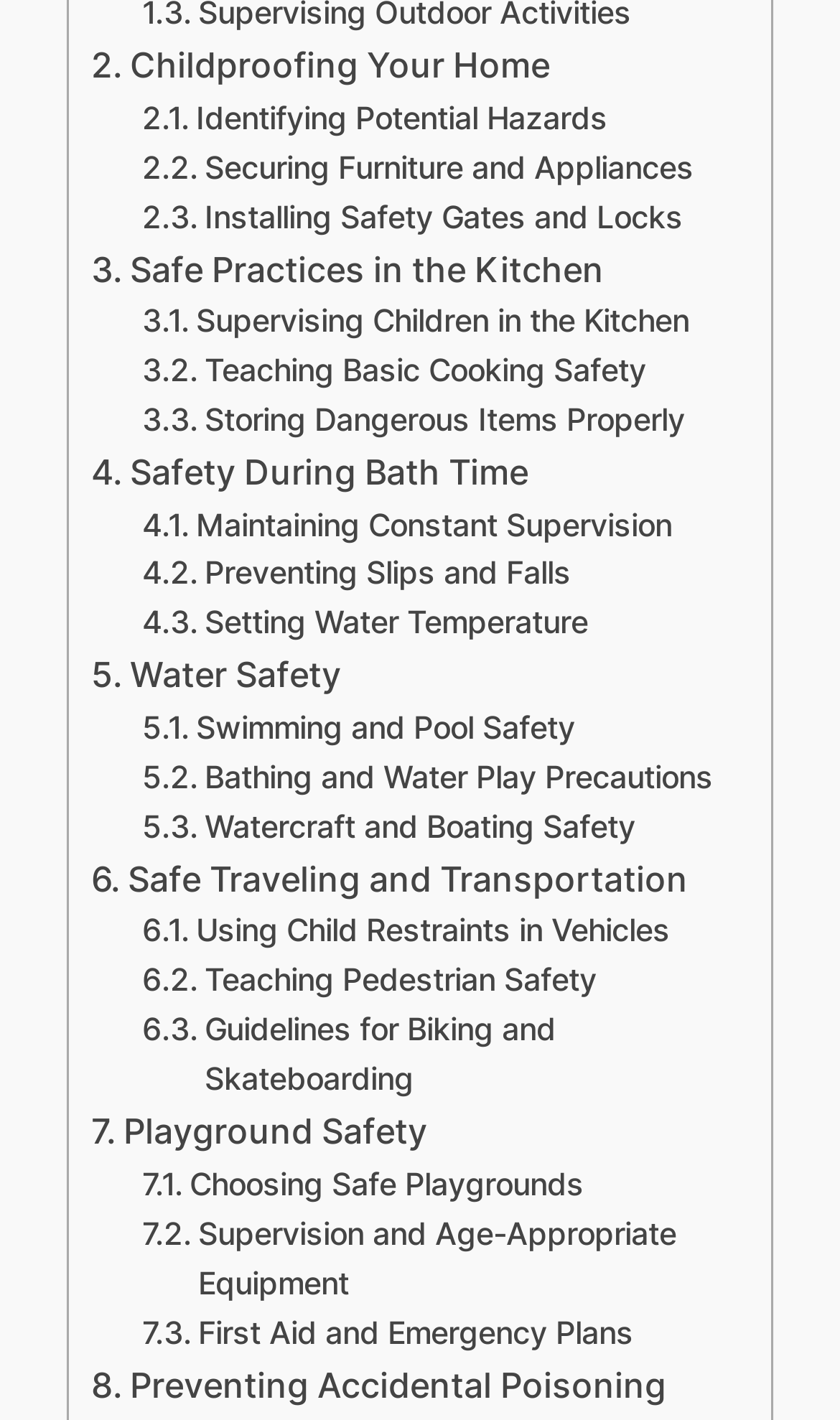Please identify the bounding box coordinates of the region to click in order to complete the task: "Discover guidelines for biking and skateboarding". The coordinates must be four float numbers between 0 and 1, specified as [left, top, right, bottom].

[0.17, 0.709, 0.866, 0.778]